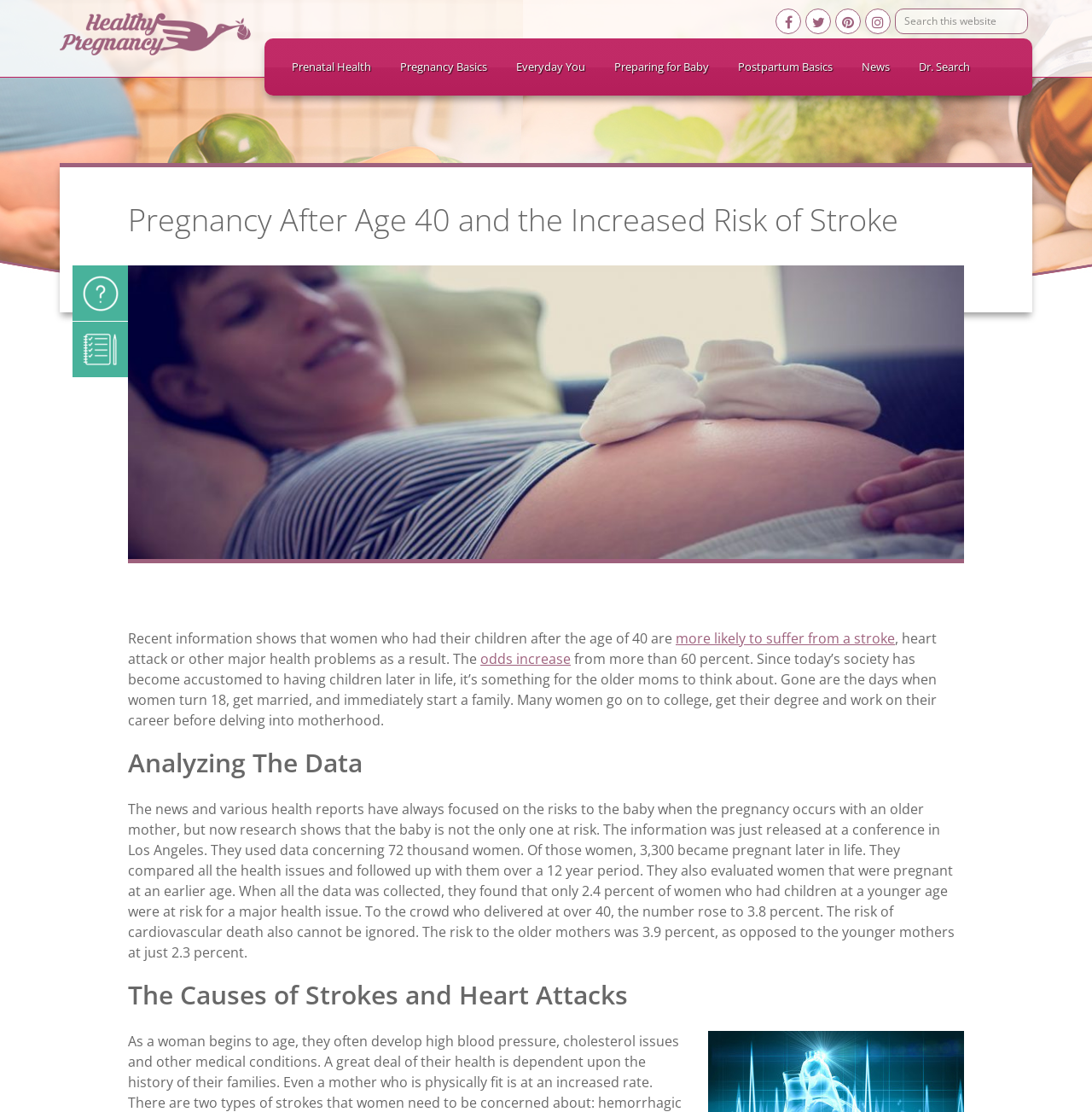What is the main topic of this webpage?
Please provide a comprehensive answer based on the contents of the image.

Based on the webpage's content, including the heading 'Pregnancy After Age 40 and the Increased Risk of Stroke' and the text discussing the risks of pregnancy at an older age, it is clear that the main topic of this webpage is pregnancy after 40.